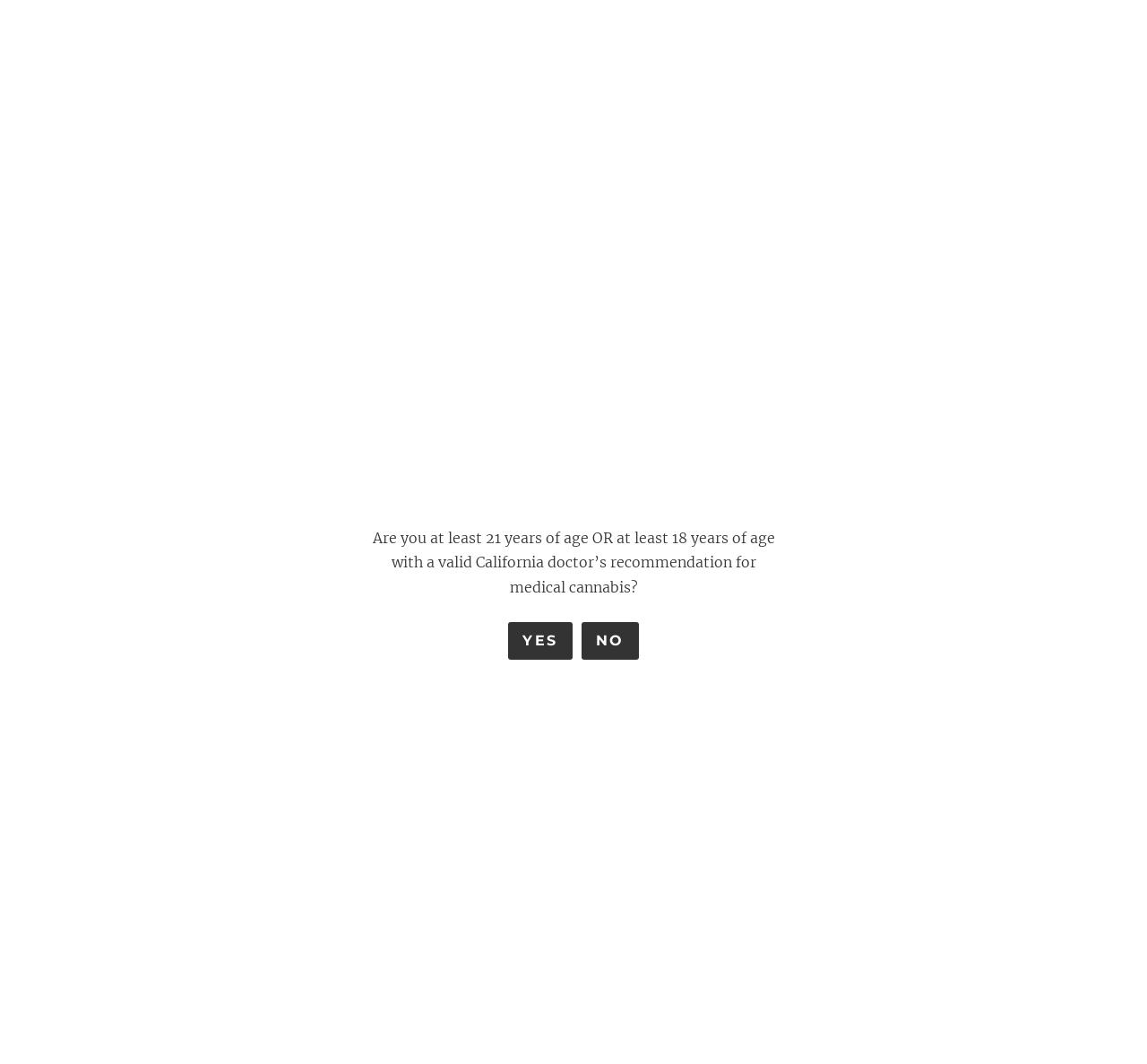Using the webpage screenshot and the element description Articles, determine the bounding box coordinates. Specify the coordinates in the format (top-left x, top-left y, bottom-right x, bottom-right y) with values ranging from 0 to 1.

[0.36, 0.016, 0.423, 0.035]